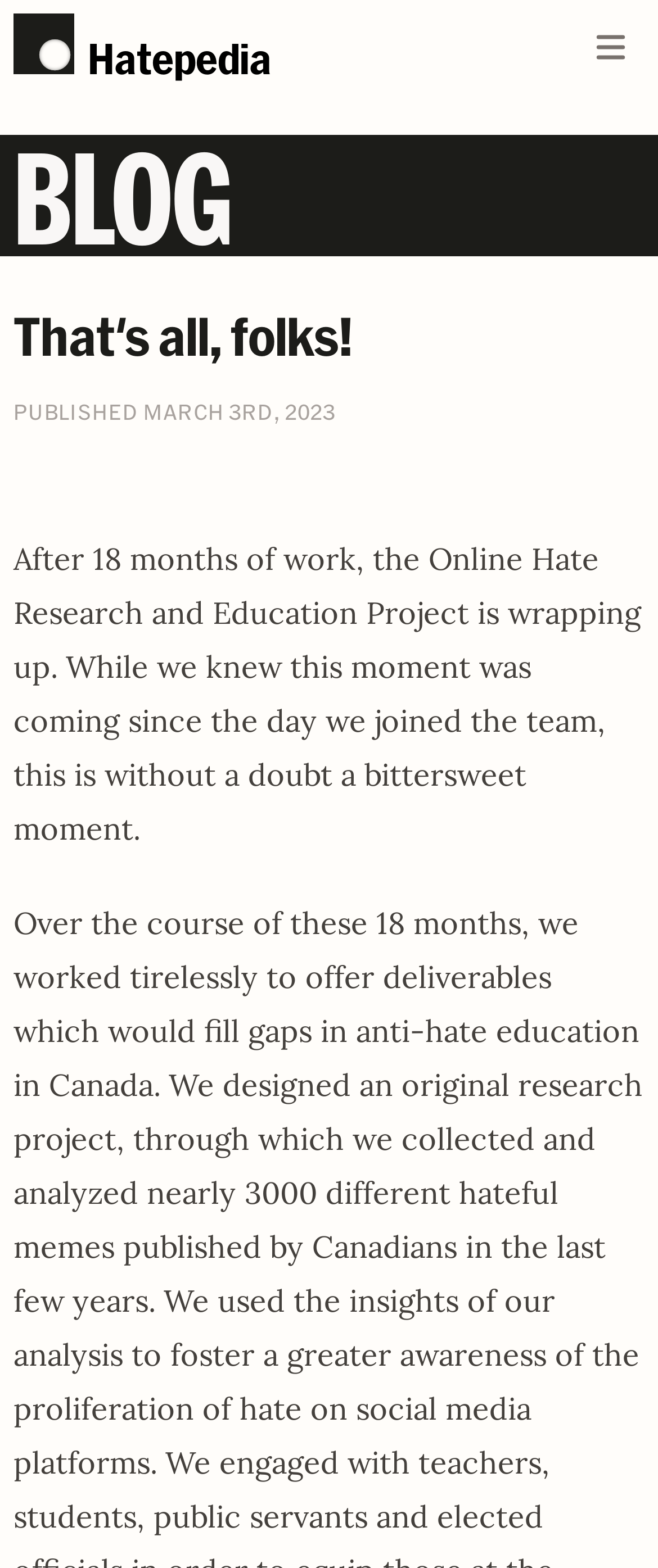Please give a succinct answer to the question in one word or phrase:
What is located at the top left corner of the webpage?

Hatepedia